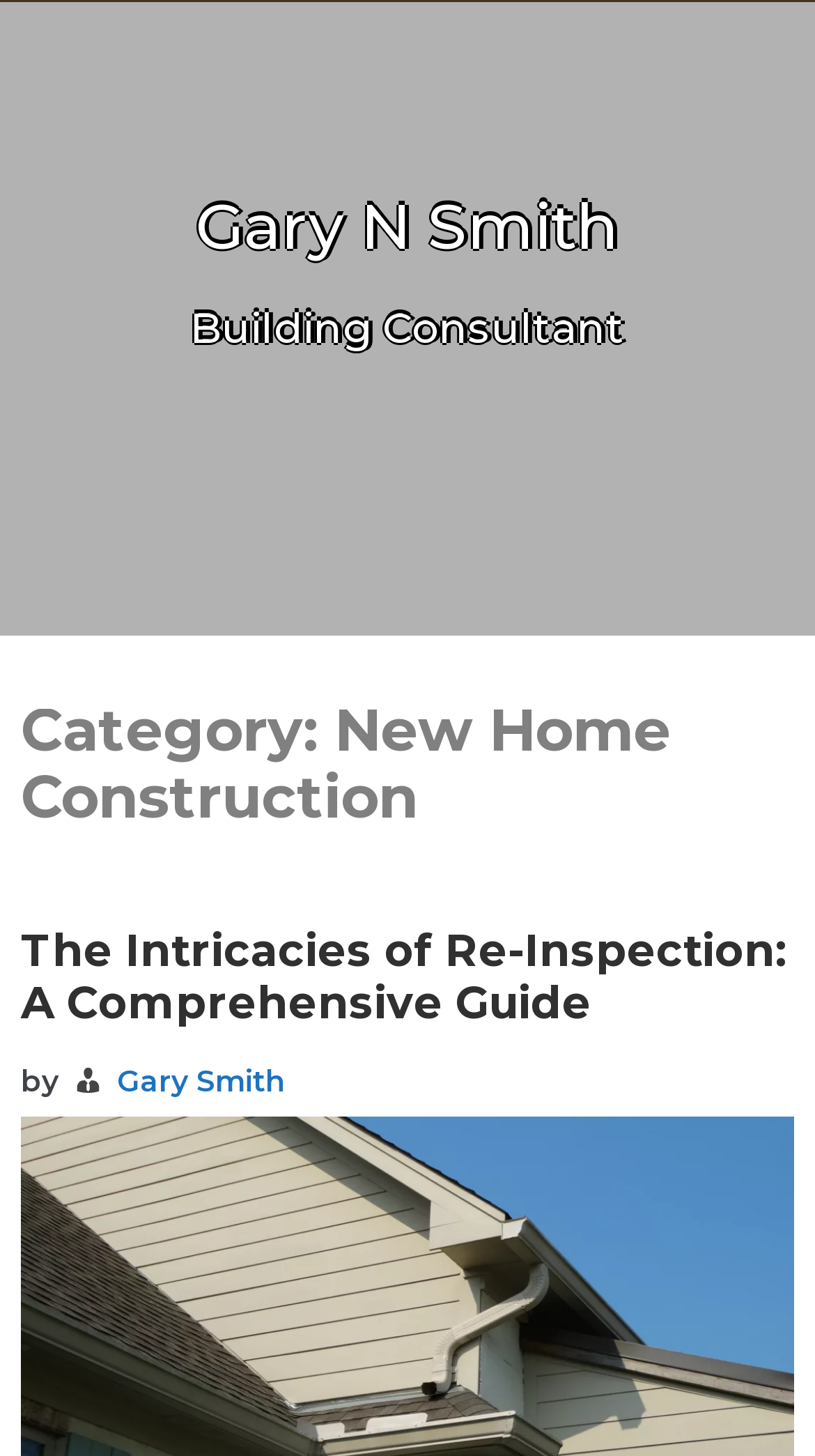Extract the main headline from the webpage and generate its text.

Category: New Home Construction